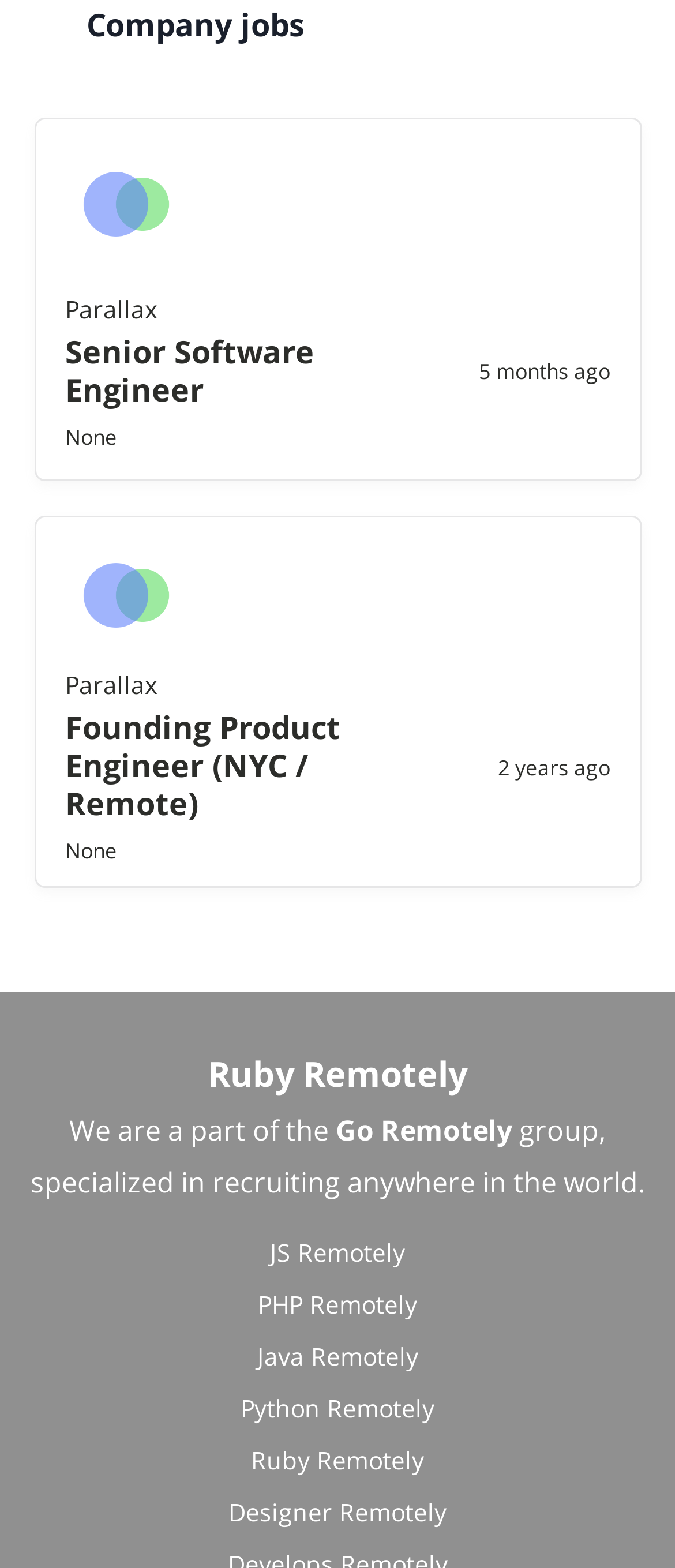Show the bounding box coordinates for the HTML element described as: "Senior Software Engineer".

[0.096, 0.212, 0.645, 0.26]